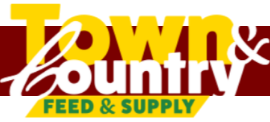Break down the image and provide a full description, noting any significant aspects.

The image features the vibrant logo of "Town & Country Feed & Supply." The logo prominently displays the brand name in bold, playful typography. The words "Town" and "Country" are styled in an eye-catching yellow and white color scheme, with a cursive "&" elegantly linking them. Below, "FEED & SUPPLY" is presented in a contrasting green, further emphasizing the company’s focus on agricultural and pet supplies. The background exudes a rich maroon hue, enhancing the overall visibility and aesthetic appeal of the logo. This branding captures the essence of the business, which serves as a resource for farm and pet needs.